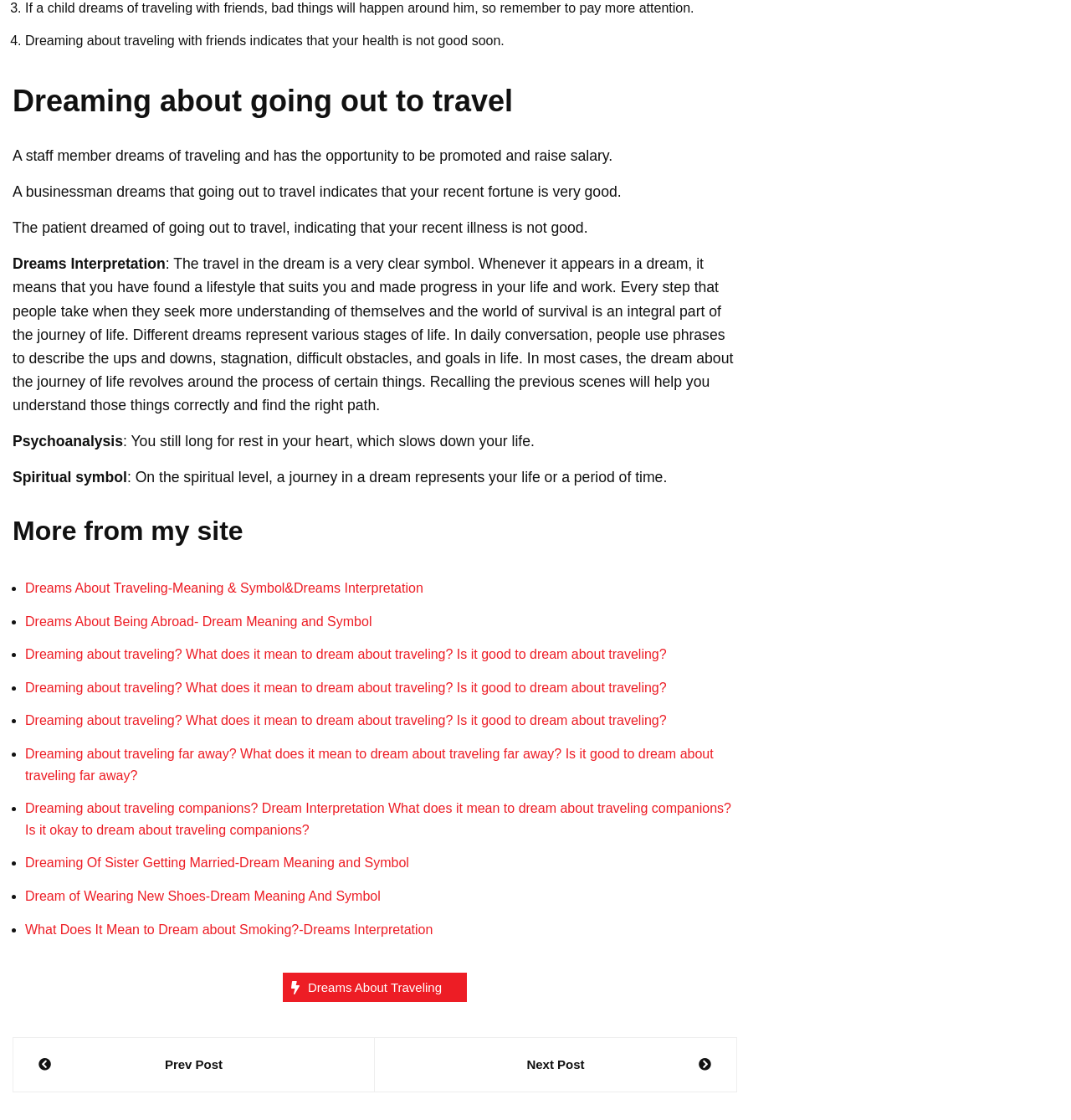Determine the bounding box coordinates of the element's region needed to click to follow the instruction: "Go to 'Dreaming about traveling far away? What does it mean to dream about traveling far away? Is it good to dream about traveling far away?'". Provide these coordinates as four float numbers between 0 and 1, formatted as [left, top, right, bottom].

[0.023, 0.667, 0.666, 0.698]